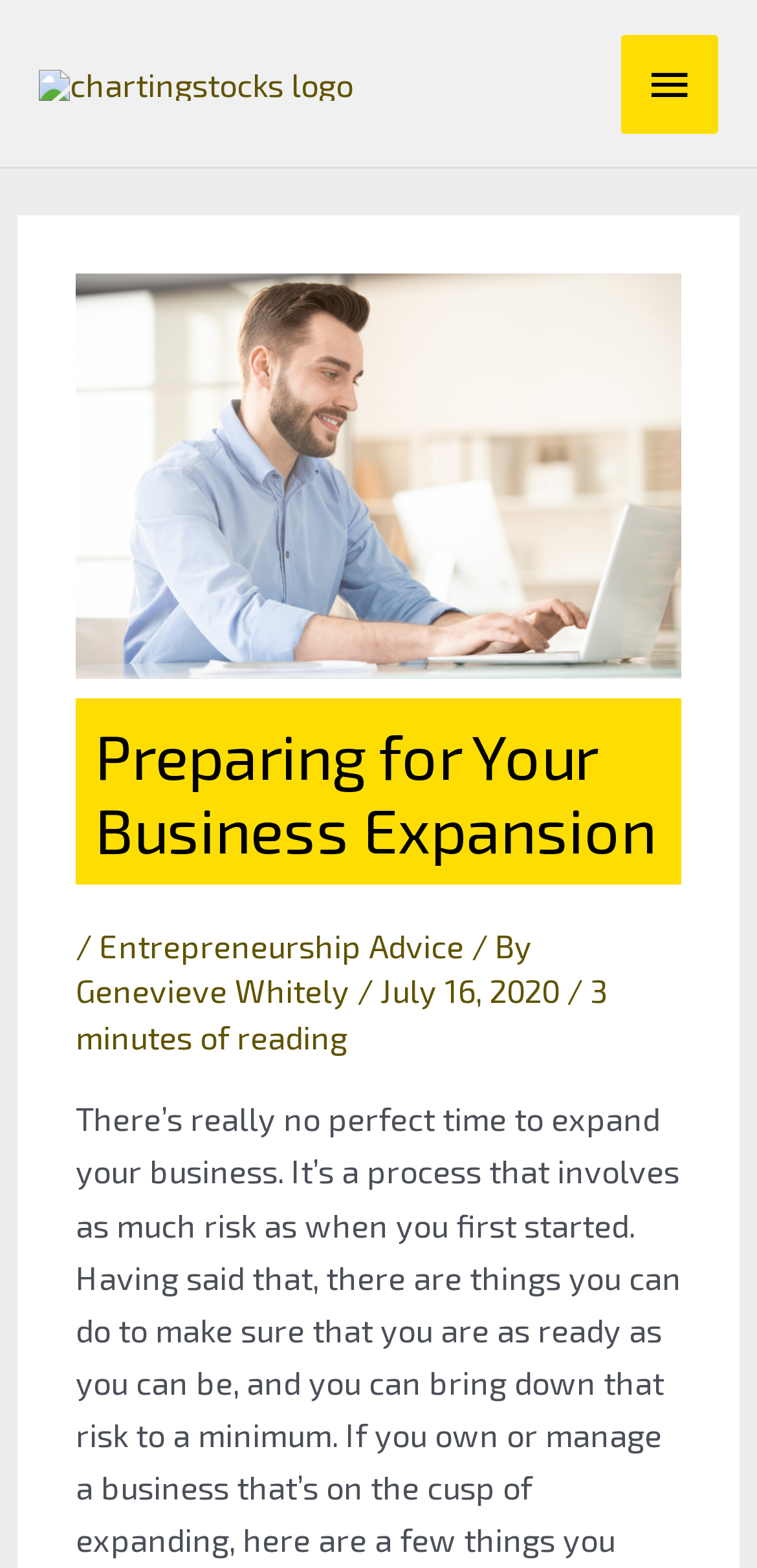Locate the bounding box of the UI element defined by this description: "Main Menu". The coordinates should be given as four float numbers between 0 and 1, formatted as [left, top, right, bottom].

[0.822, 0.022, 0.949, 0.086]